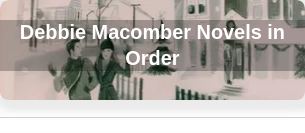Is the title related to Debbie Macomber's works?
Kindly offer a detailed explanation using the data available in the image.

The title 'Debbie Macomber Novels in Order' is displayed above the two figures, indicating the organization of her works for readers, making it easy to navigate through her beloved series.